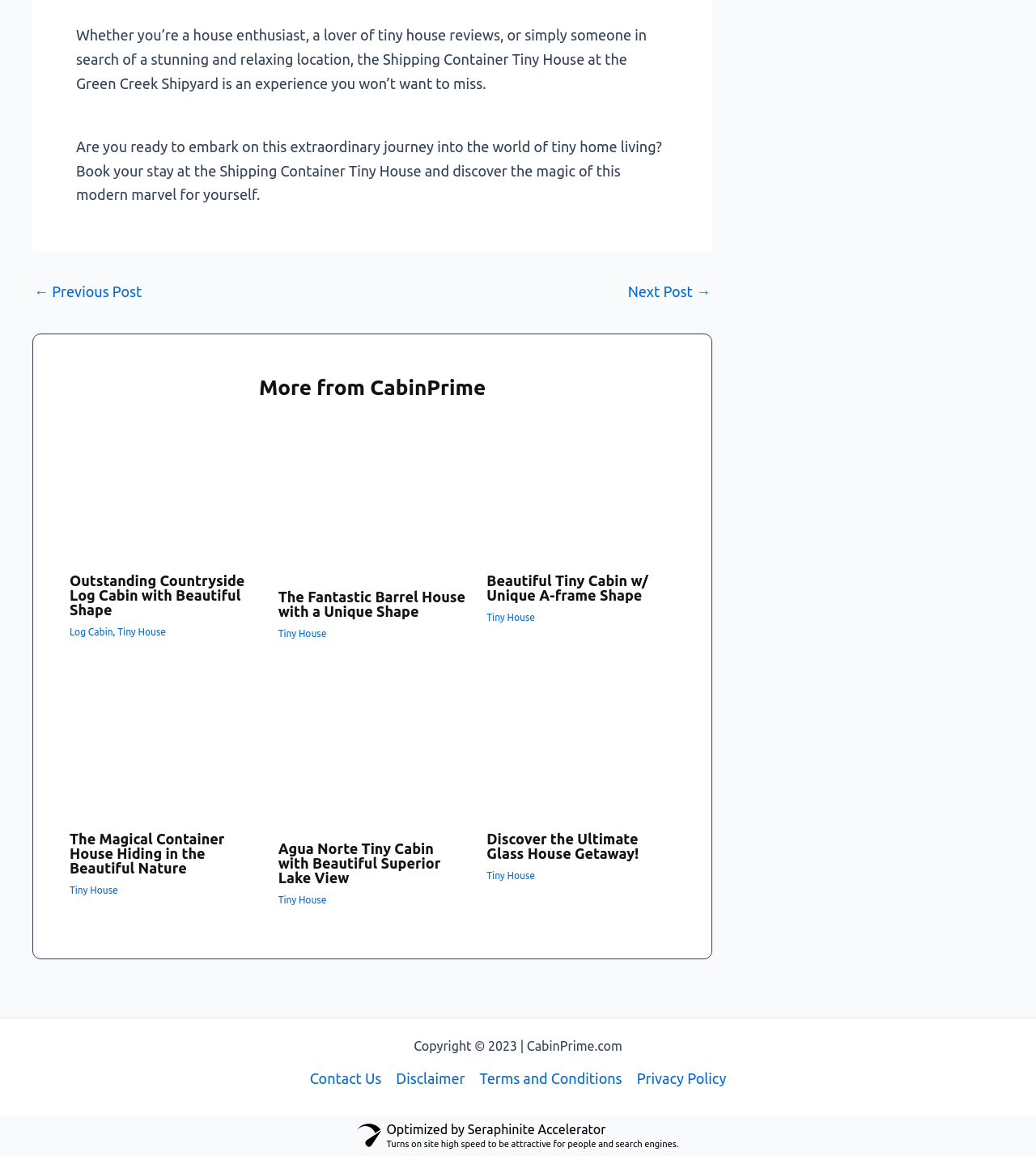Determine the bounding box coordinates for the clickable element required to fulfill the instruction: "Read more about Outstanding Countryside Log Cabin with Beautiful Shape". Provide the coordinates as four float numbers between 0 and 1, i.e., [left, top, right, bottom].

[0.067, 0.421, 0.249, 0.435]